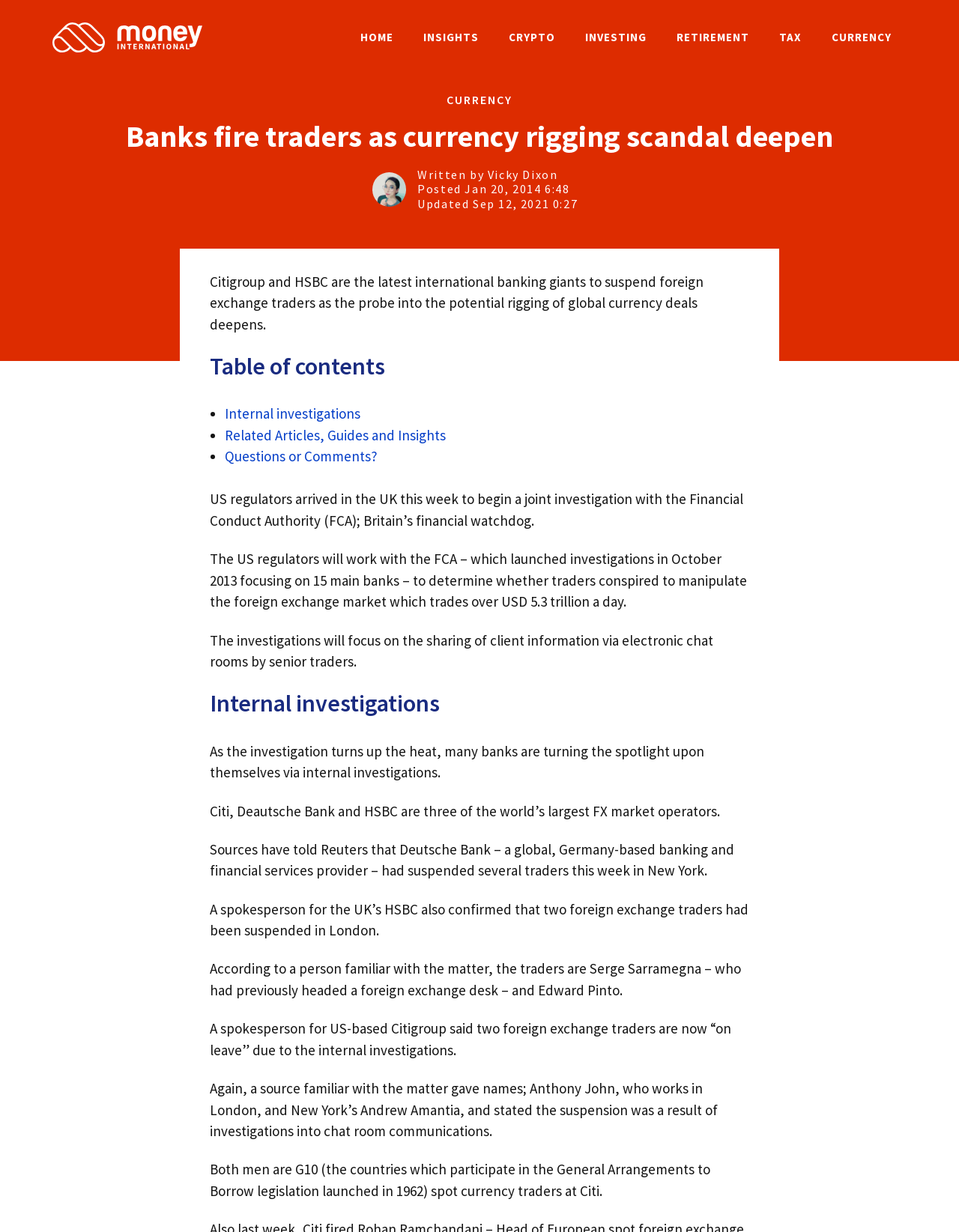Please examine the image and provide a detailed answer to the question: What is the name of the UK's financial watchdog?

The name of the UK's financial watchdog can be found in the article, where it mentions that 'US regulators arrived in the UK this week to begin a joint investigation with the Financial Conduct Authority (FCA)'.